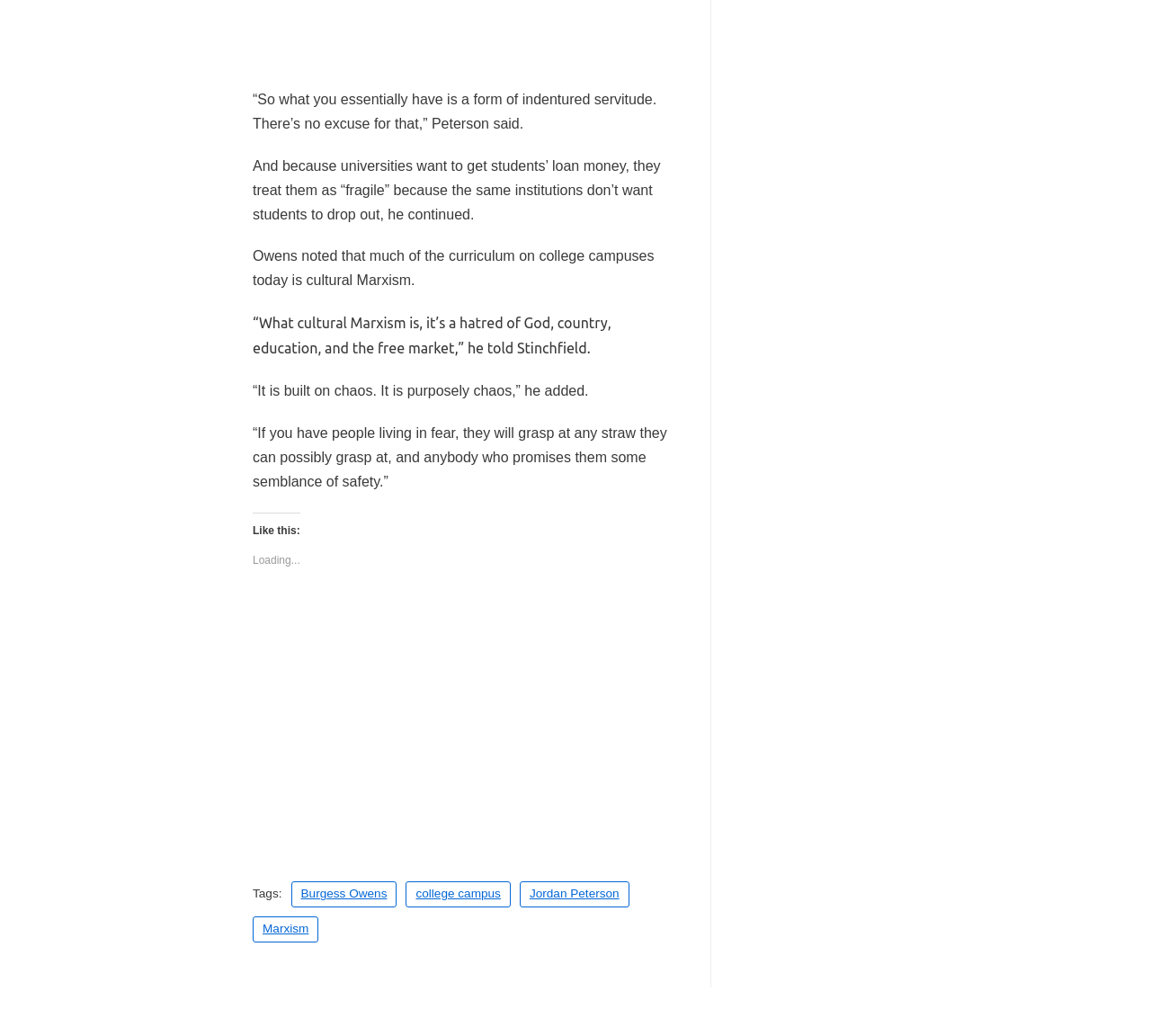What is the current status of the webpage?
Please give a detailed and thorough answer to the question, covering all relevant points.

The webpage currently displays a 'Loading...' message, indicating that the content is still being loaded or processed.